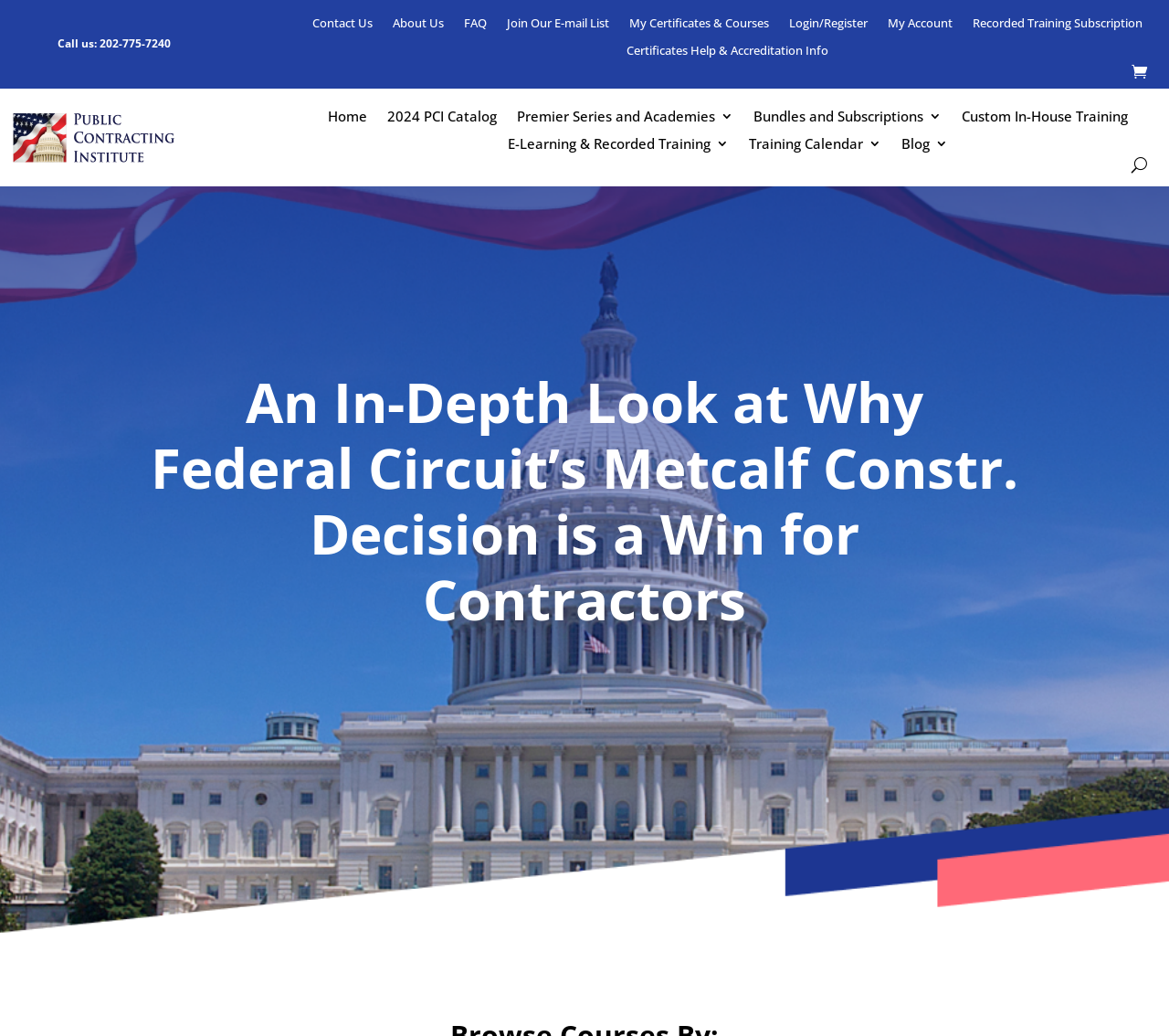Please identify the bounding box coordinates of the element I need to click to follow this instruction: "Read the blog".

[0.771, 0.132, 0.811, 0.152]